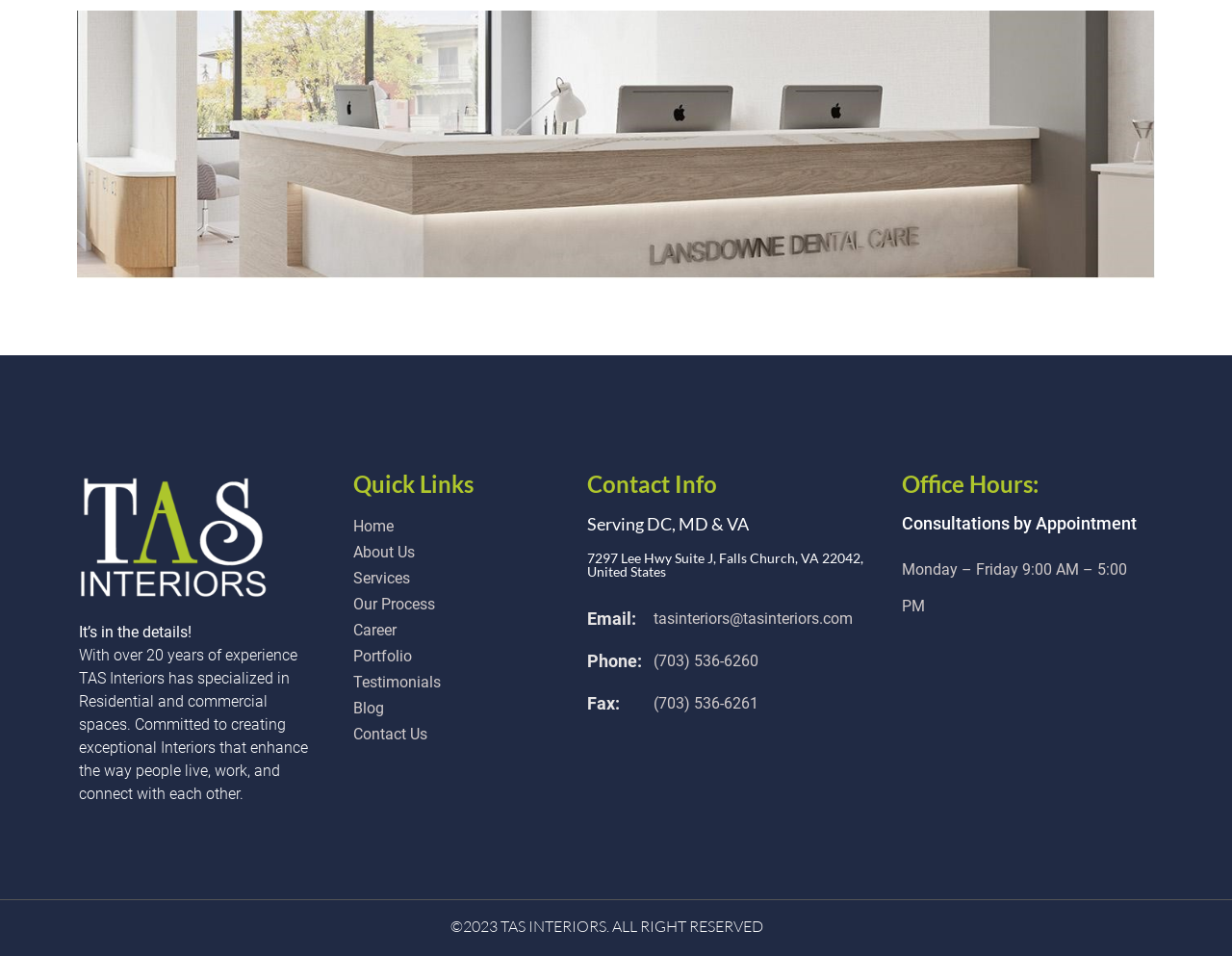Identify the bounding box coordinates of the area that should be clicked in order to complete the given instruction: "Visit the 'Portfolio' page". The bounding box coordinates should be four float numbers between 0 and 1, i.e., [left, top, right, bottom].

[0.287, 0.674, 0.458, 0.698]